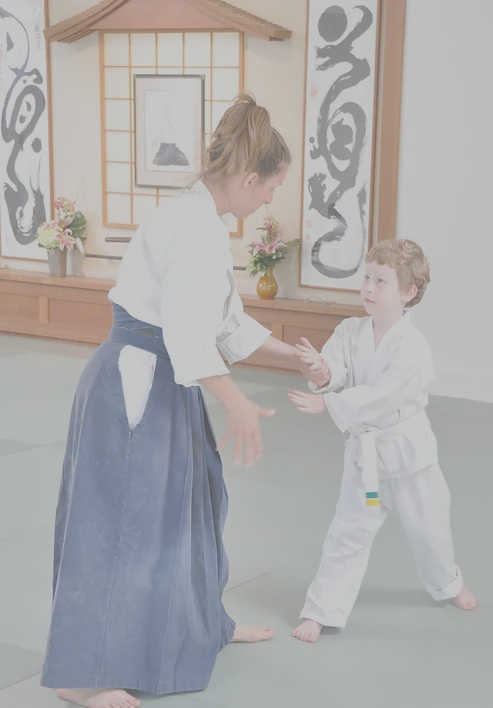Break down the image and provide a full description, noting any significant aspects.

In a serene dojo setting, a compassionate instructor engages attentively with a young student, both immersed in the practice of Aikido. The teacher, dressed in a traditional martial arts outfit complete with a blue hakama, demonstrates techniques with an open posture, illustrating an inviting and supportive learning environment. The child, clad in a white gi, gazes up with a look of curiosity and concentration, reflecting the essence of learning and growth in martial arts. The background features graceful wall art and floral arrangements, contributing to the dojo's calming atmosphere. This image beautifully captures the spirit of mentorship and the joy of learning in the Aikido Kids of Tamalpais program, which aims to empower children through movement, mindfulness, and cooperative awareness.